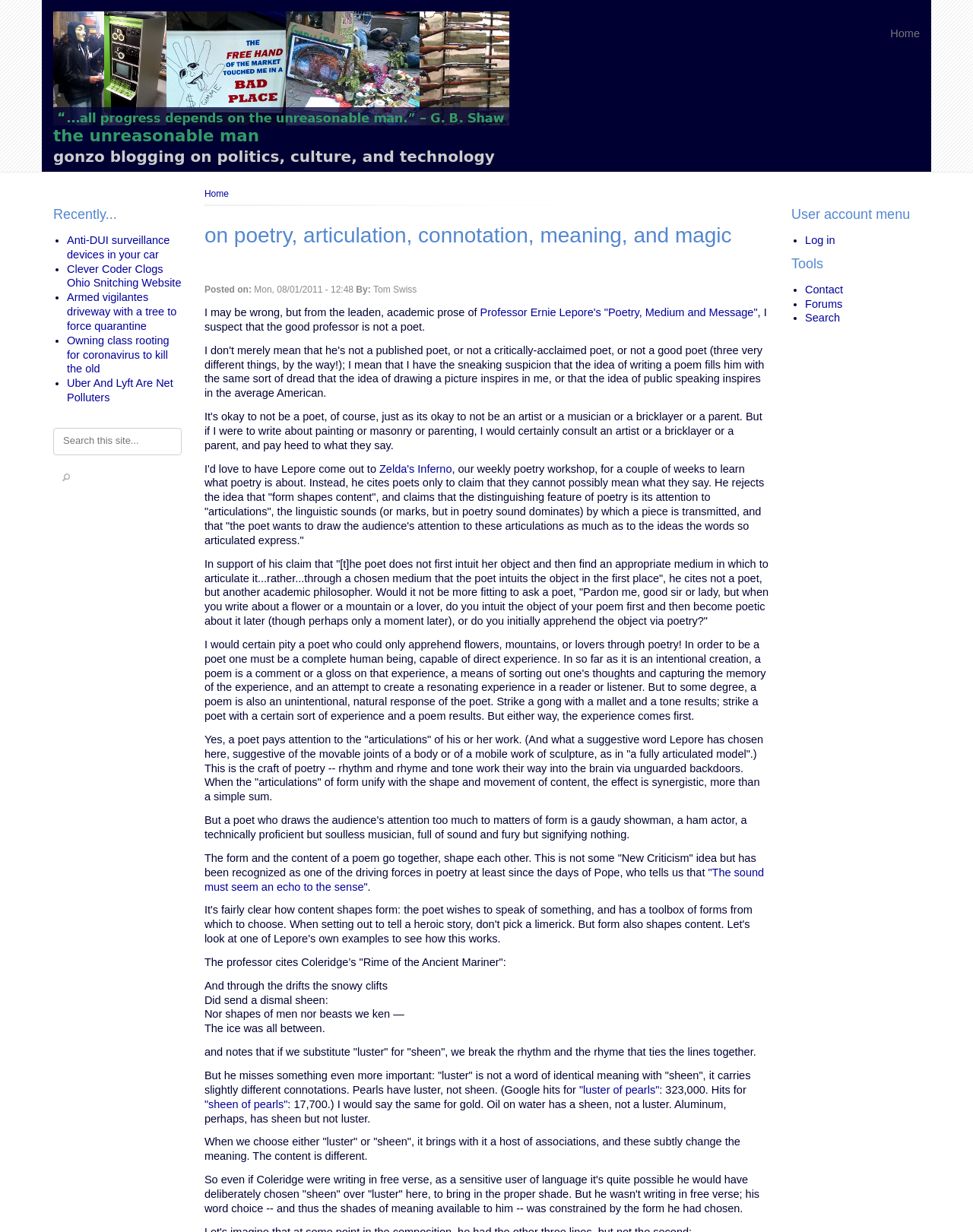What is the text of the first link in the 'Recently...' section?
Using the visual information, answer the question in a single word or phrase.

Anti-DUI surveillance devices in your car